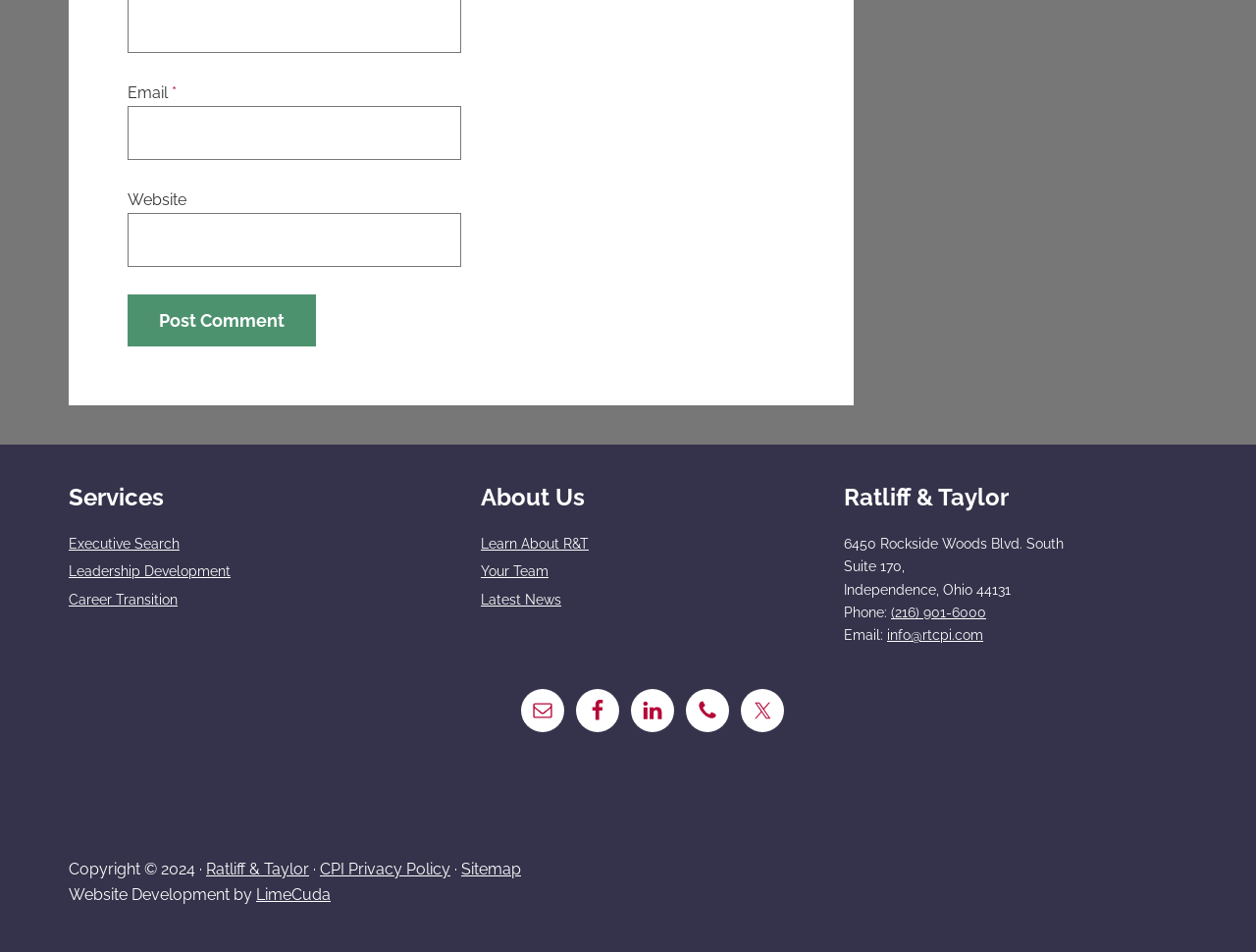Please analyze the image and give a detailed answer to the question:
What is the website development company?

I found the website development company 'LimeCuda' in the link element with bounding box coordinates [0.204, 0.93, 0.263, 0.949].